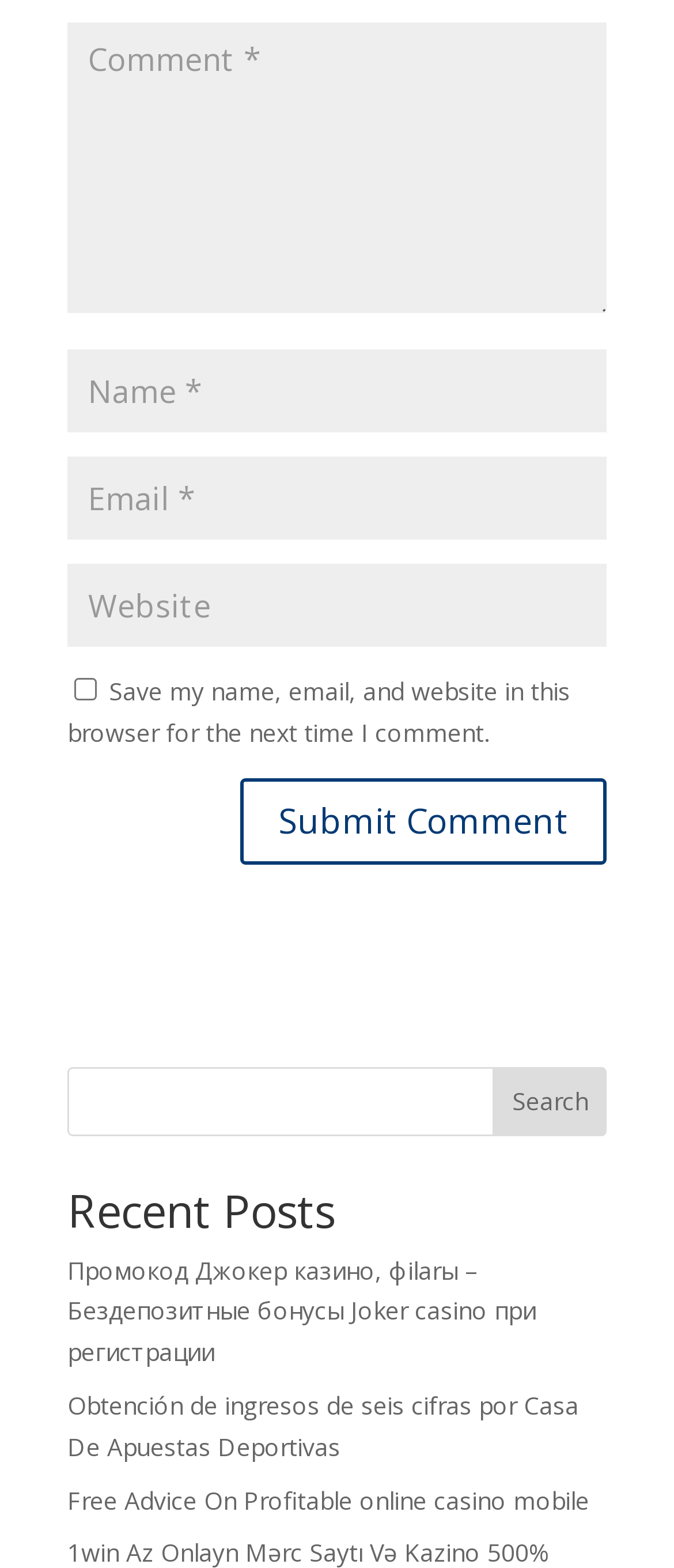Please give a succinct answer using a single word or phrase:
How many links are there under 'Recent Posts'?

3